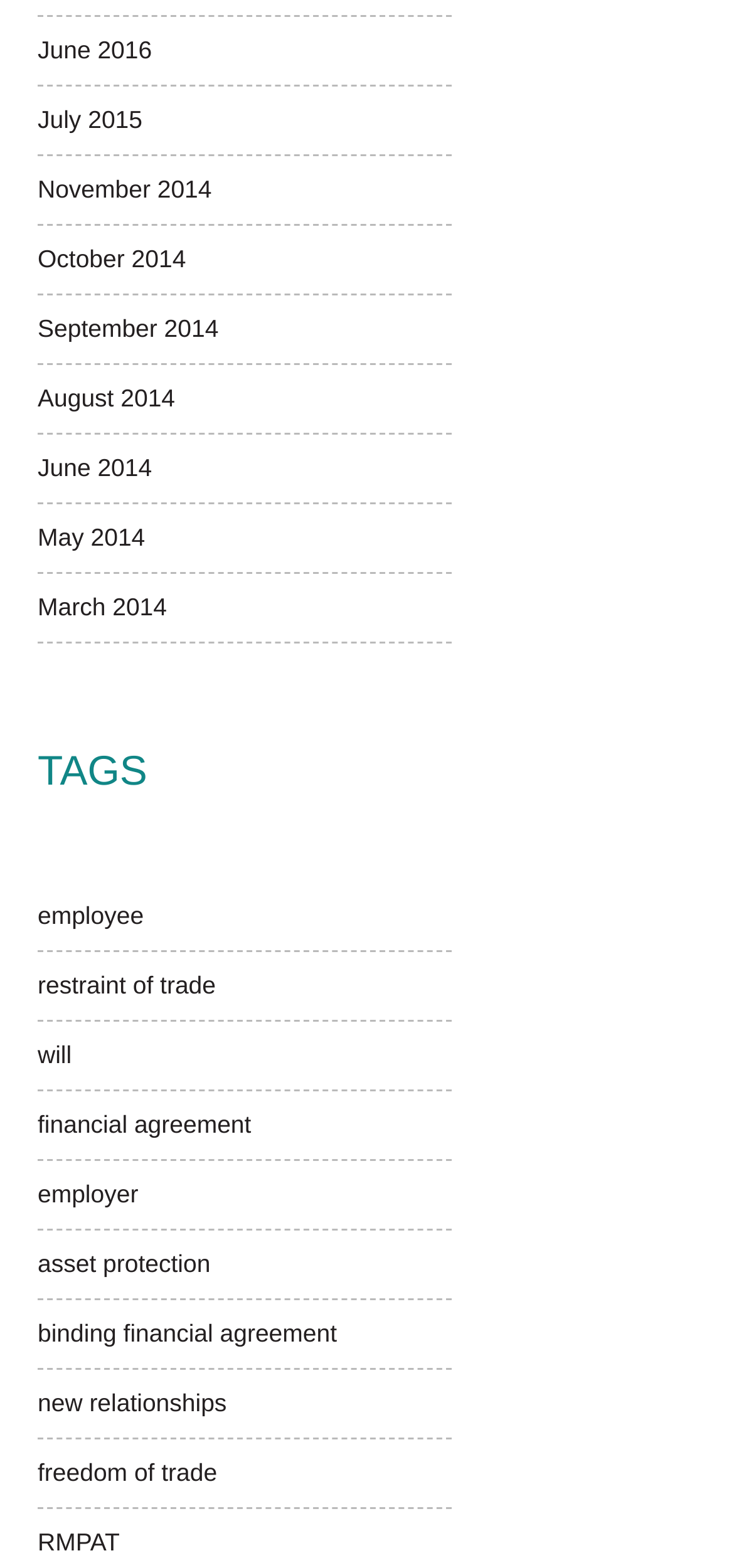What is the theme of the webpage based on the tags?
Please answer the question with a detailed and comprehensive explanation.

I analyzed the text of the link elements and found that many of them are related to legal agreements, such as 'binding financial agreement', 'financial agreement', and 'will', which suggests that the theme of the webpage is legal agreements.